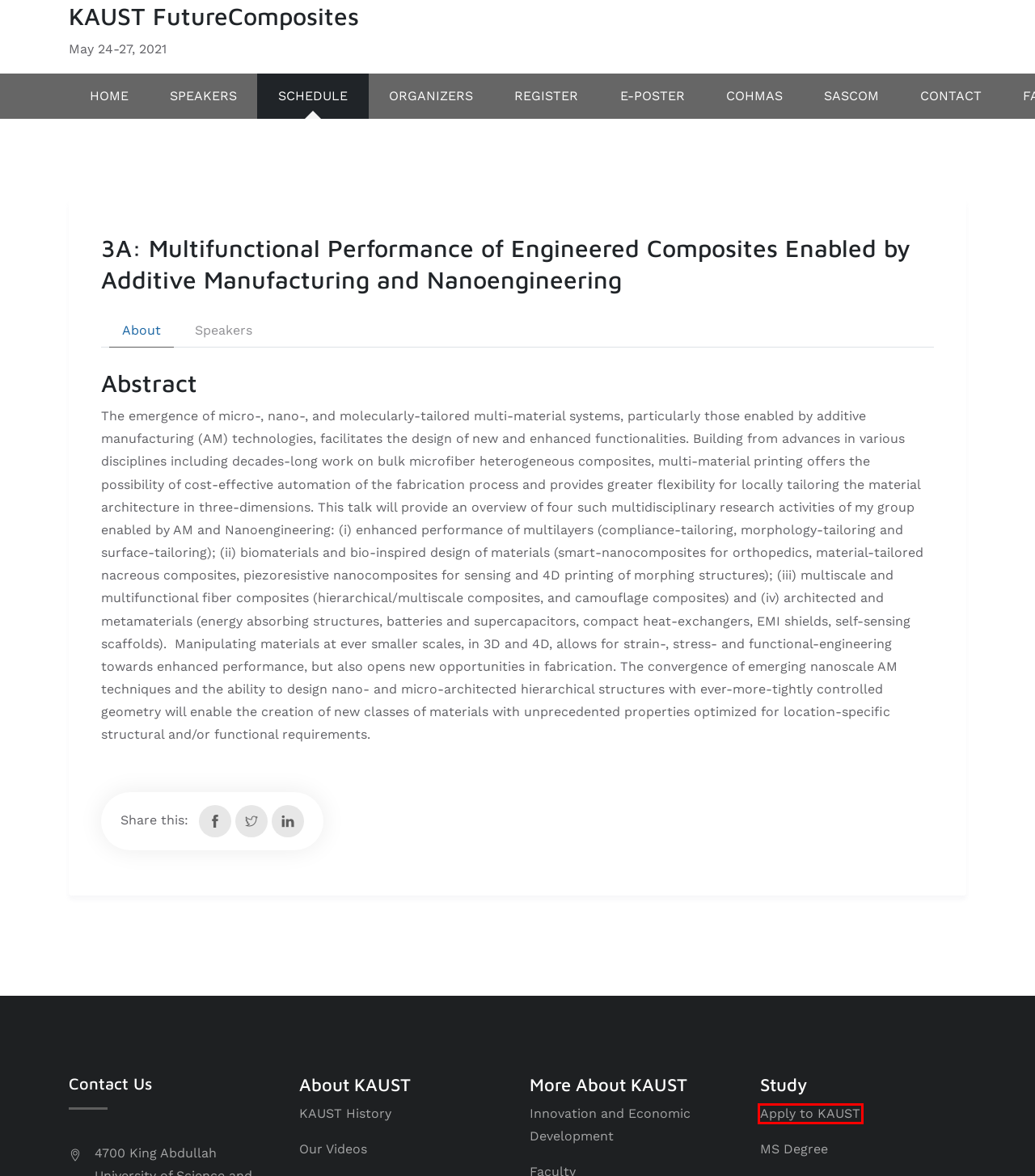Examine the screenshot of a webpage with a red bounding box around a specific UI element. Identify which webpage description best matches the new webpage that appears after clicking the element in the red bounding box. Here are the candidates:
A. Overview  | King Abdullah University
B. About KAUST | King Abdullah University
C. Masters Program | King Abdullah University
D. KAUST Innovation
E. KAUST Sustainability | King Abdullah University
F. Applying to KAUST | King Abdullah University
G. Videos | King Abdullah University
H. Community Map

F